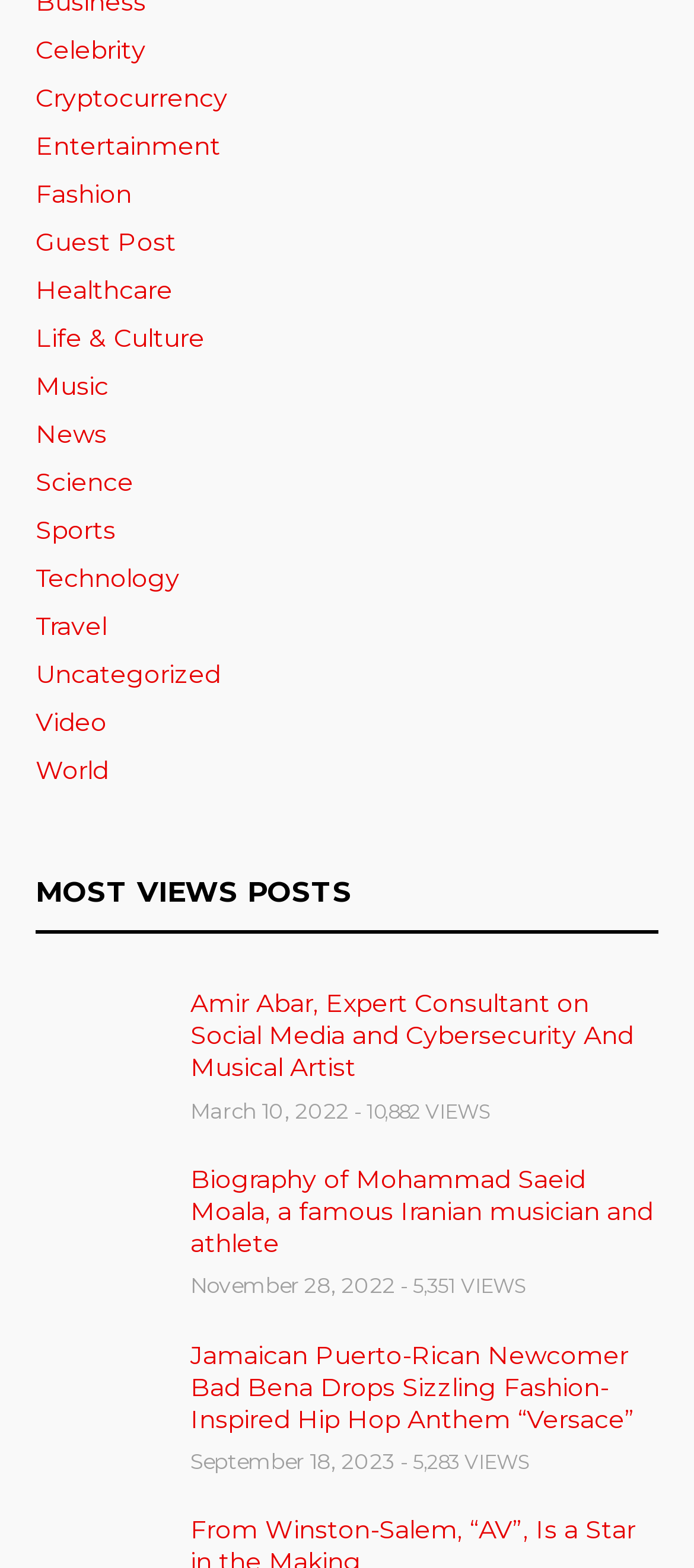Pinpoint the bounding box coordinates of the area that should be clicked to complete the following instruction: "Explore the News category". The coordinates must be given as four float numbers between 0 and 1, i.e., [left, top, right, bottom].

[0.051, 0.266, 0.154, 0.289]